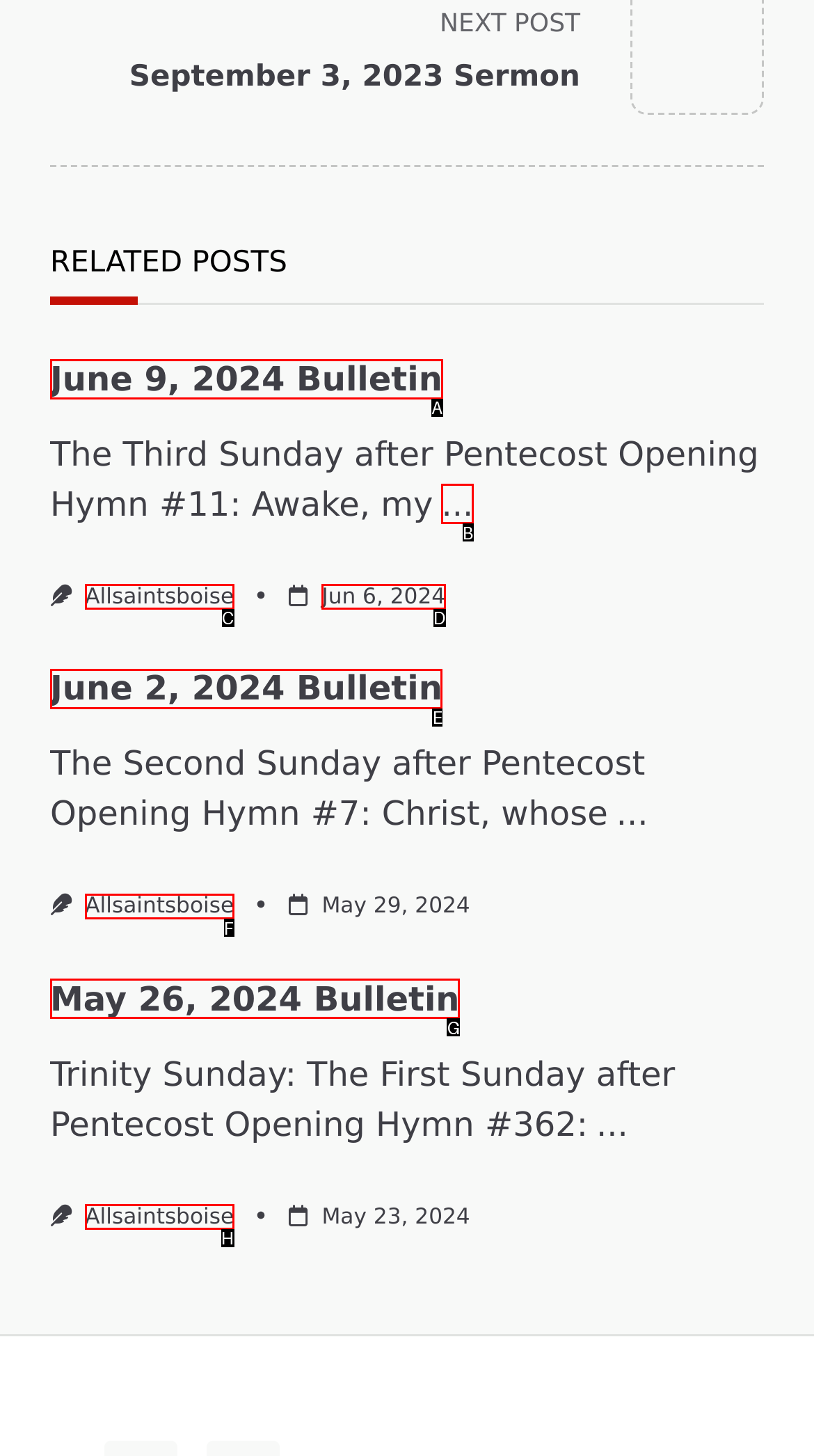Select the proper UI element to click in order to perform the following task: view June 9, 2024 Bulletin. Indicate your choice with the letter of the appropriate option.

A